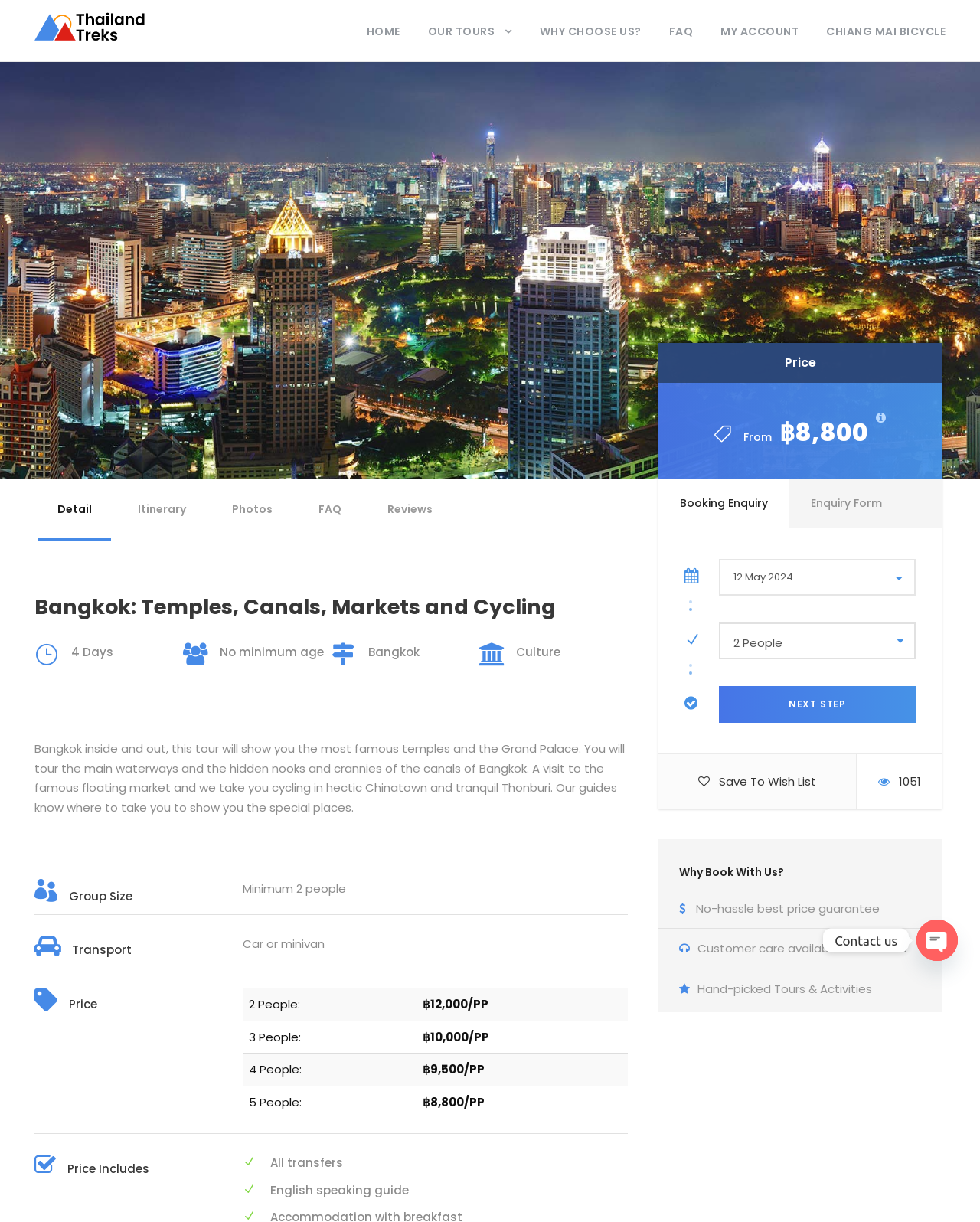With reference to the screenshot, provide a detailed response to the question below:
What is the minimum group size for this tour?

I found this information by looking at the 'Group Size' section, where it says 'Minimum 2 people'.